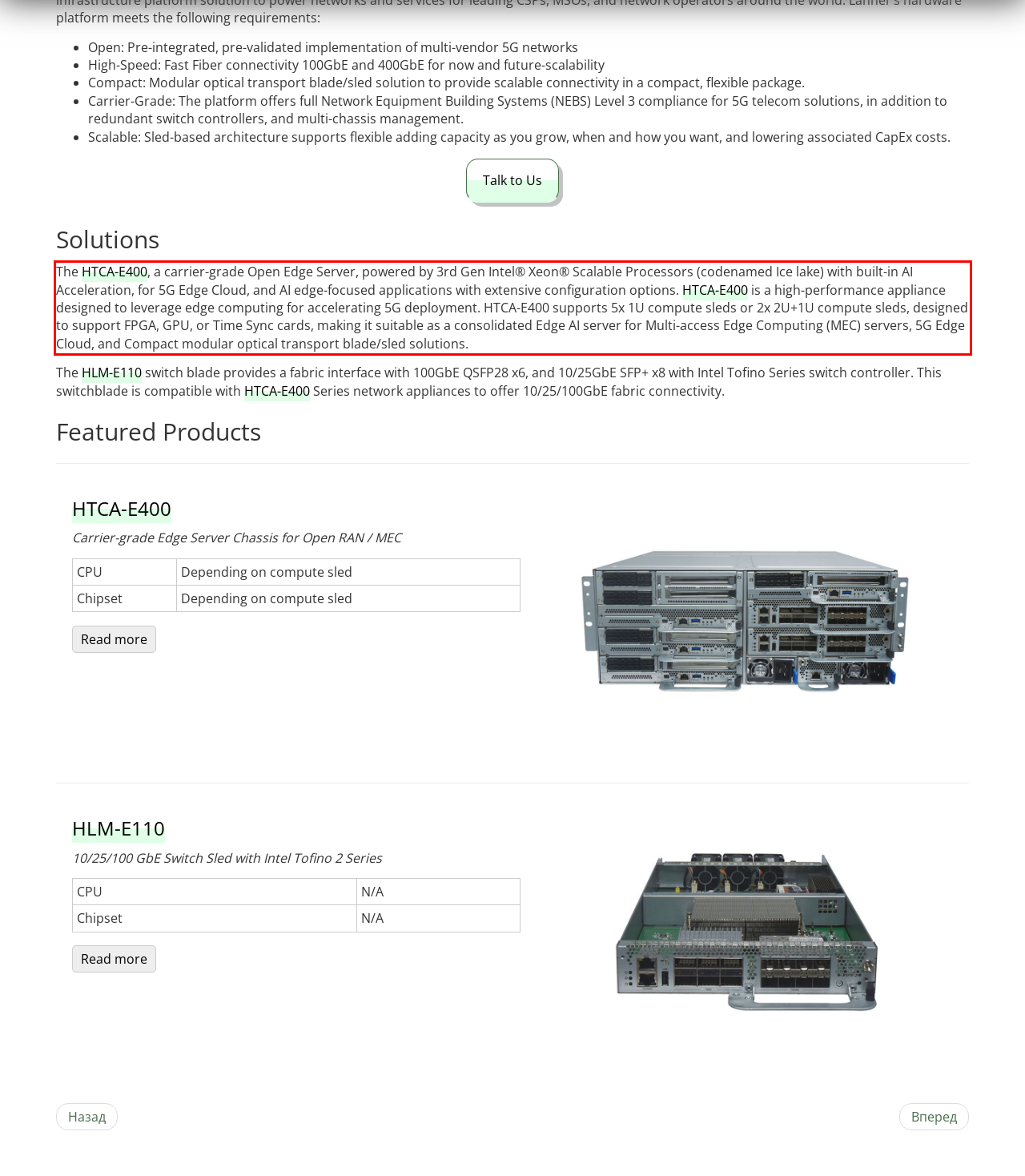Given a screenshot of a webpage, identify the red bounding box and perform OCR to recognize the text within that box.

The HTCA-E400, a carrier-grade Open Edge Server, powered by 3rd Gen Intel® Xeon® Scalable Processors (codenamed Ice lake) with built-in AI Acceleration, for 5G Edge Cloud, and AI edge-focused applications with extensive configuration options. HTCA-E400 is a high-performance appliance designed to leverage edge computing for accelerating 5G deployment. HTCA-E400 supports 5x 1U compute sleds or 2x 2U+1U compute sleds, designed to support FPGA, GPU, or Time Sync cards, making it suitable as a consolidated Edge AI server for Multi-access Edge Computing (MEC) servers, 5G Edge Cloud, and Compact modular optical transport blade/sled solutions.